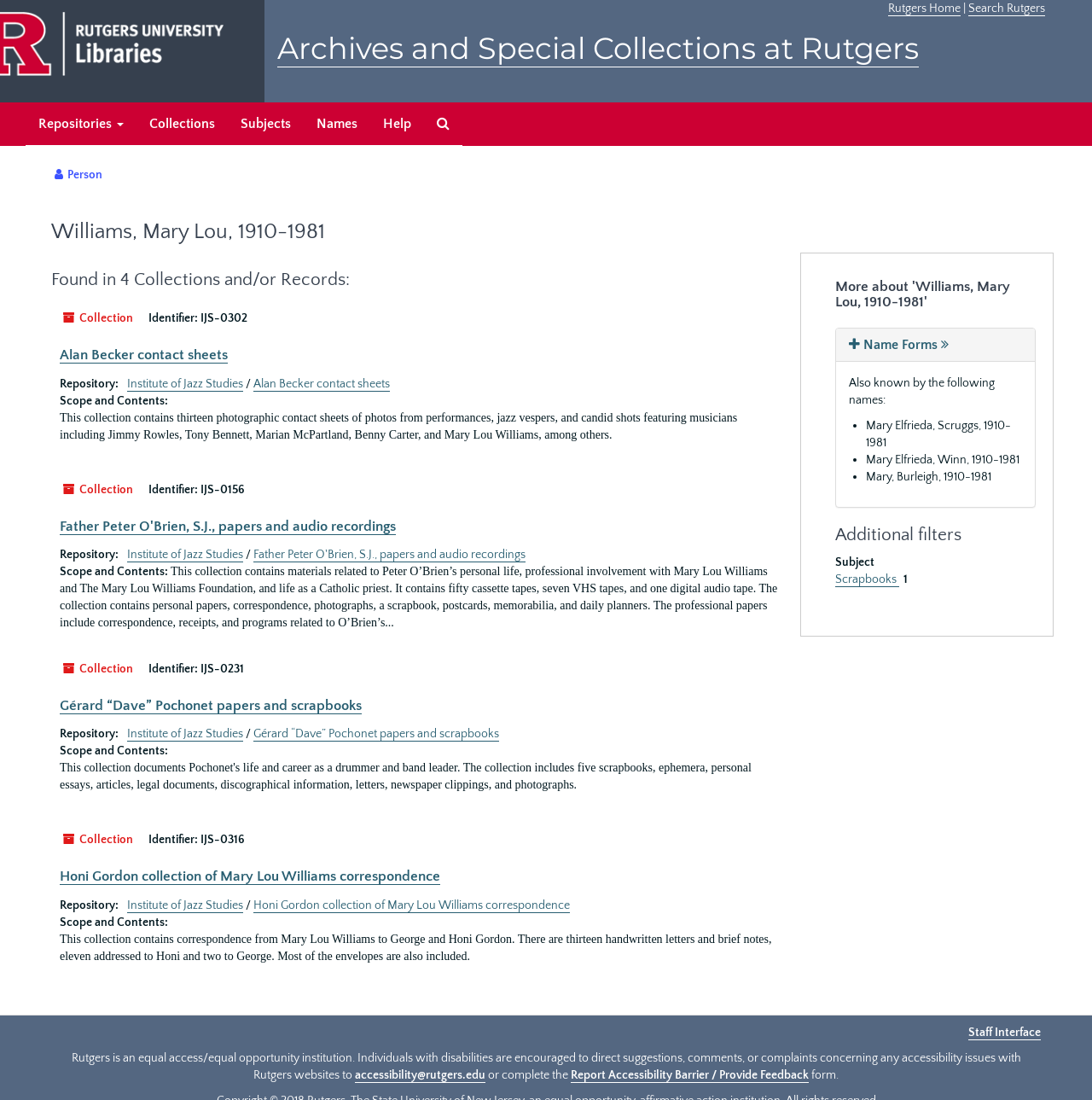Provide the bounding box coordinates in the format (top-left x, top-left y, bottom-right x, bottom-right y). All values are floating point numbers between 0 and 1. Determine the bounding box coordinate of the UI element described as: Name Forms

[0.777, 0.306, 0.936, 0.321]